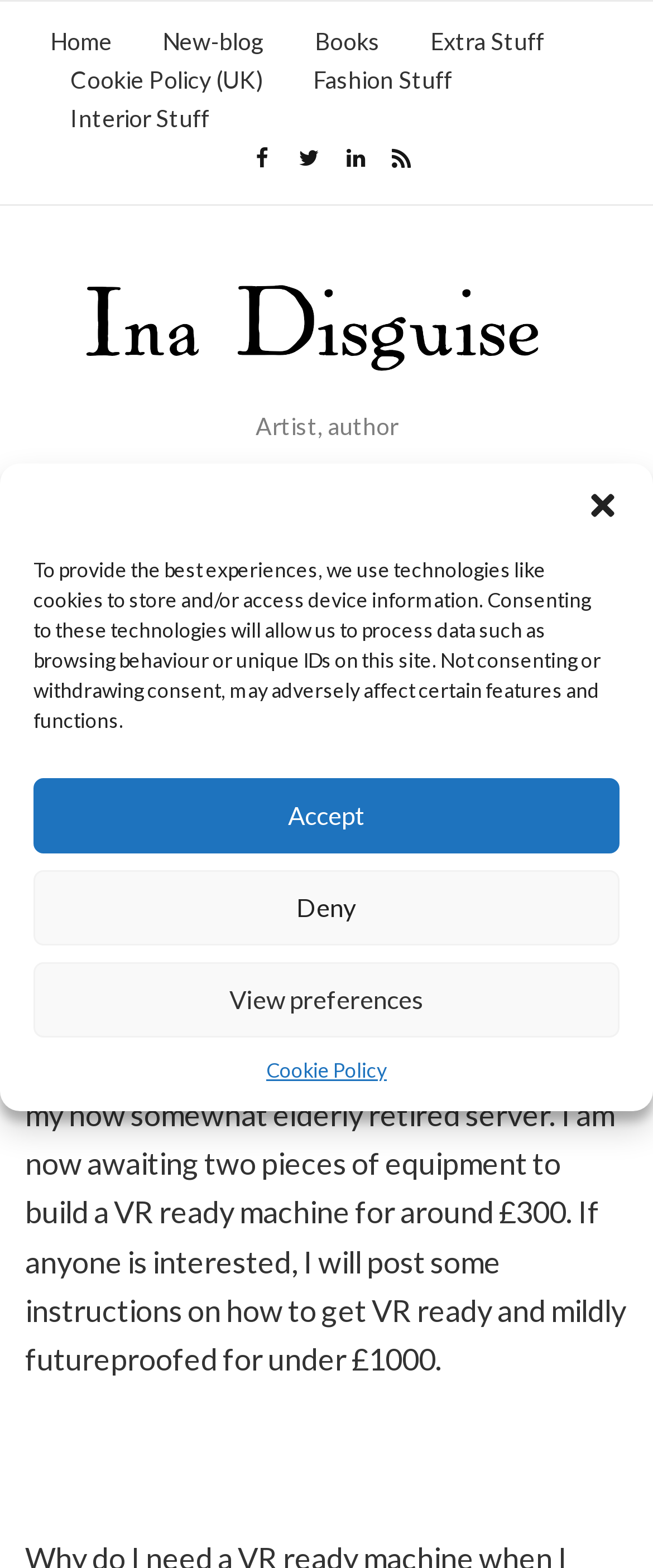Determine the bounding box coordinates of the clickable area required to perform the following instruction: "View the blog post". The coordinates should be represented as four float numbers between 0 and 1: [left, top, right, bottom].

[0.038, 0.459, 0.962, 0.494]